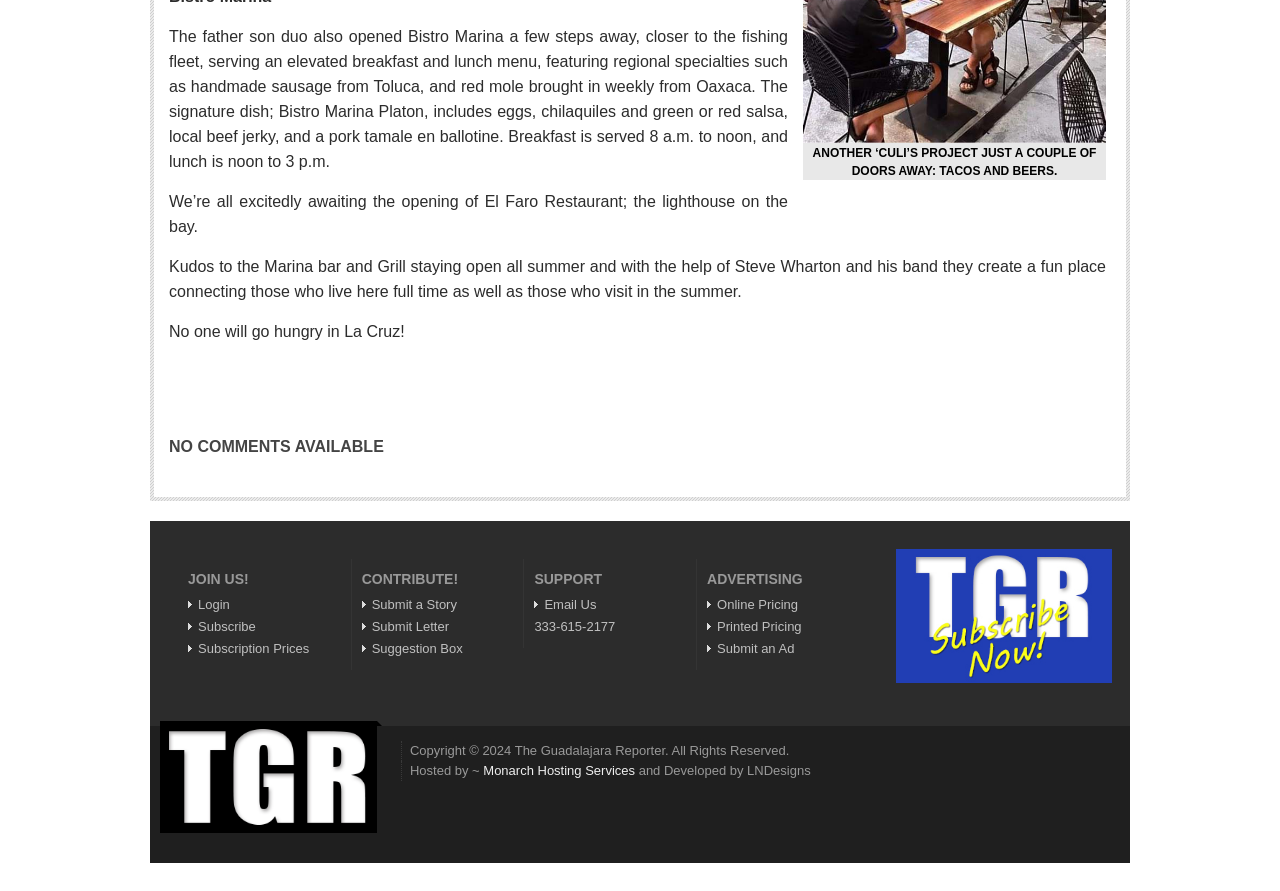Identify the bounding box coordinates for the region of the element that should be clicked to carry out the instruction: "Submit a story". The bounding box coordinates should be four float numbers between 0 and 1, i.e., [left, top, right, bottom].

[0.283, 0.67, 0.357, 0.687]